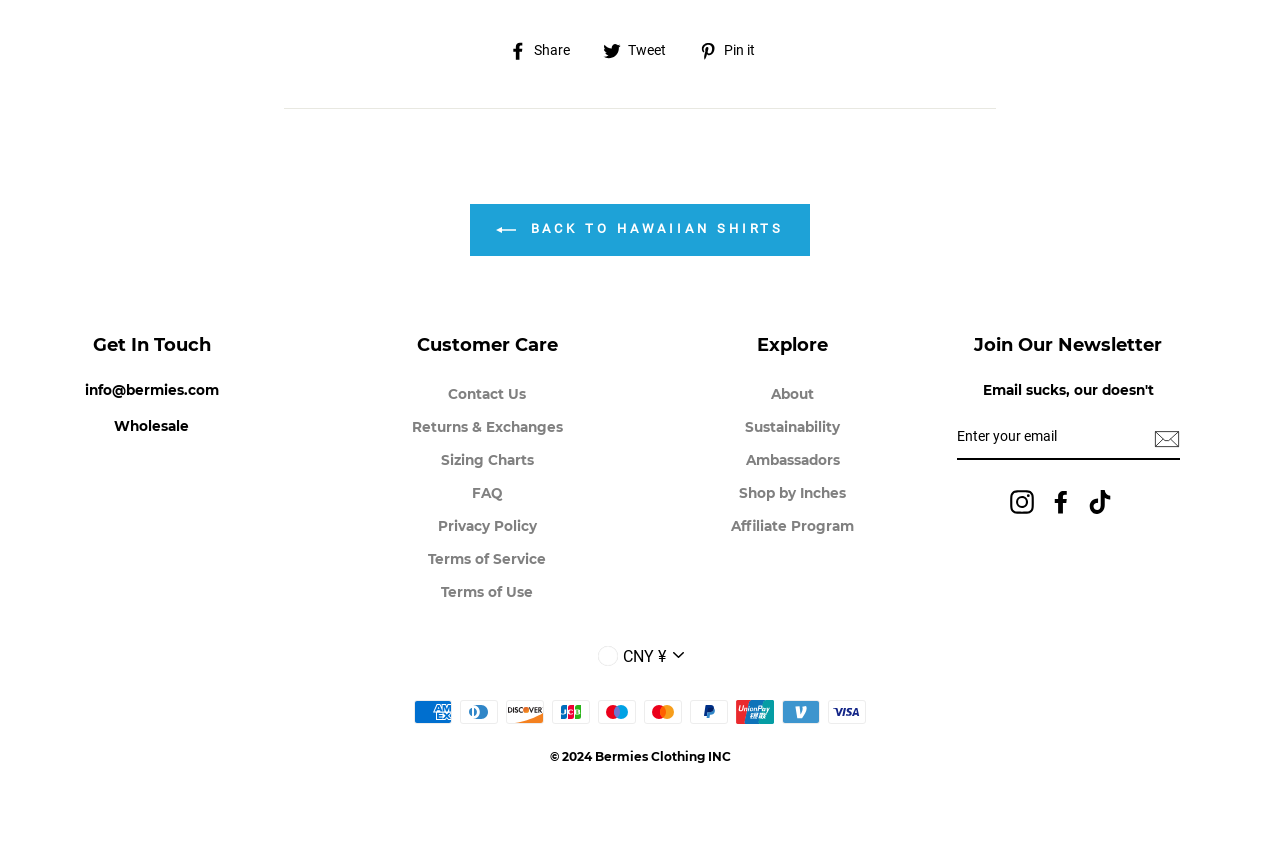Using the information shown in the image, answer the question with as much detail as possible: What is the company's copyright year?

The company's copyright year can be found at the bottom of the webpage, in the footer section. The copyright year is 2024, and it is mentioned as '© 2024 Bermies Clothing INC'.